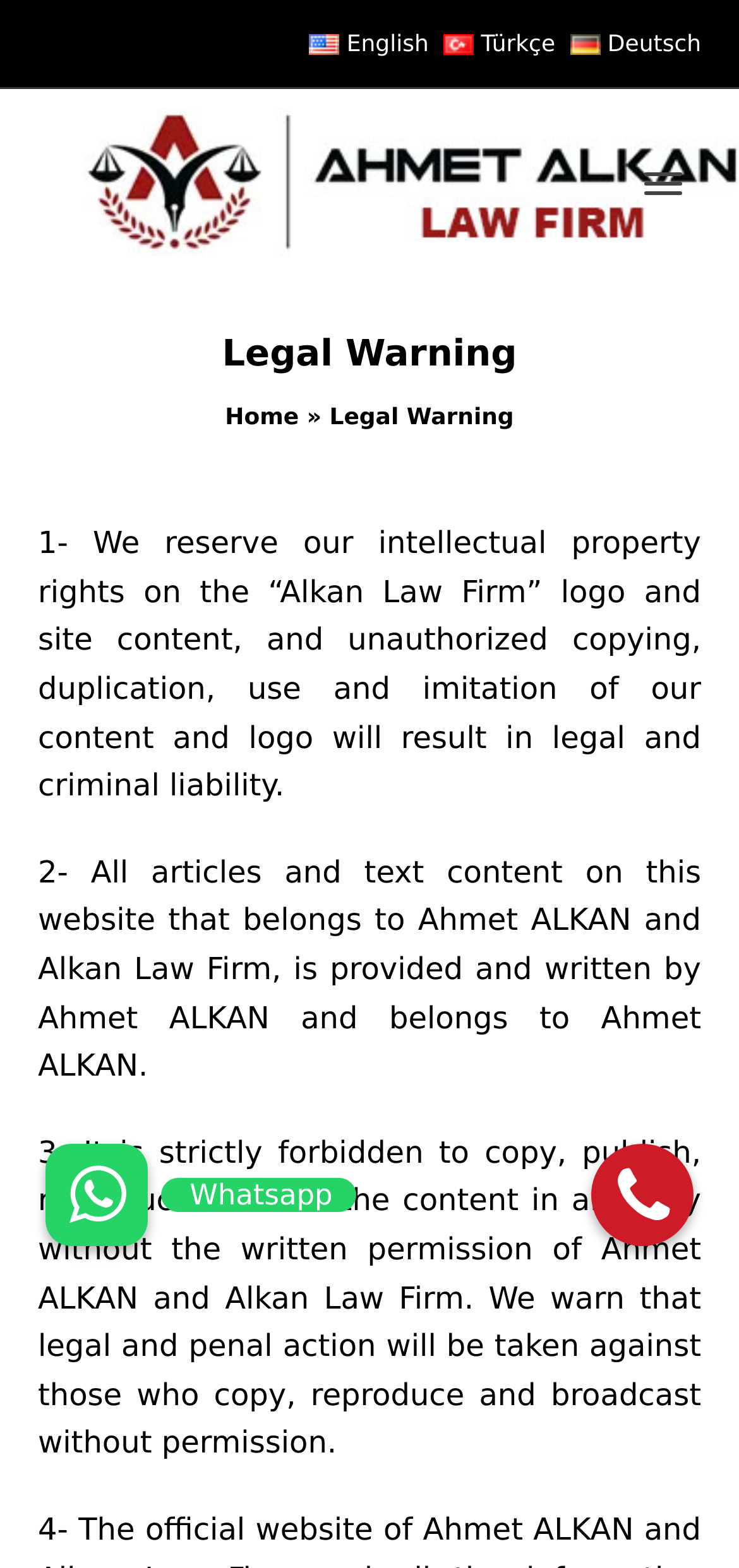What languages can the website be switched to?
Give a single word or phrase answer based on the content of the image.

English, Türkçe, Deutsch